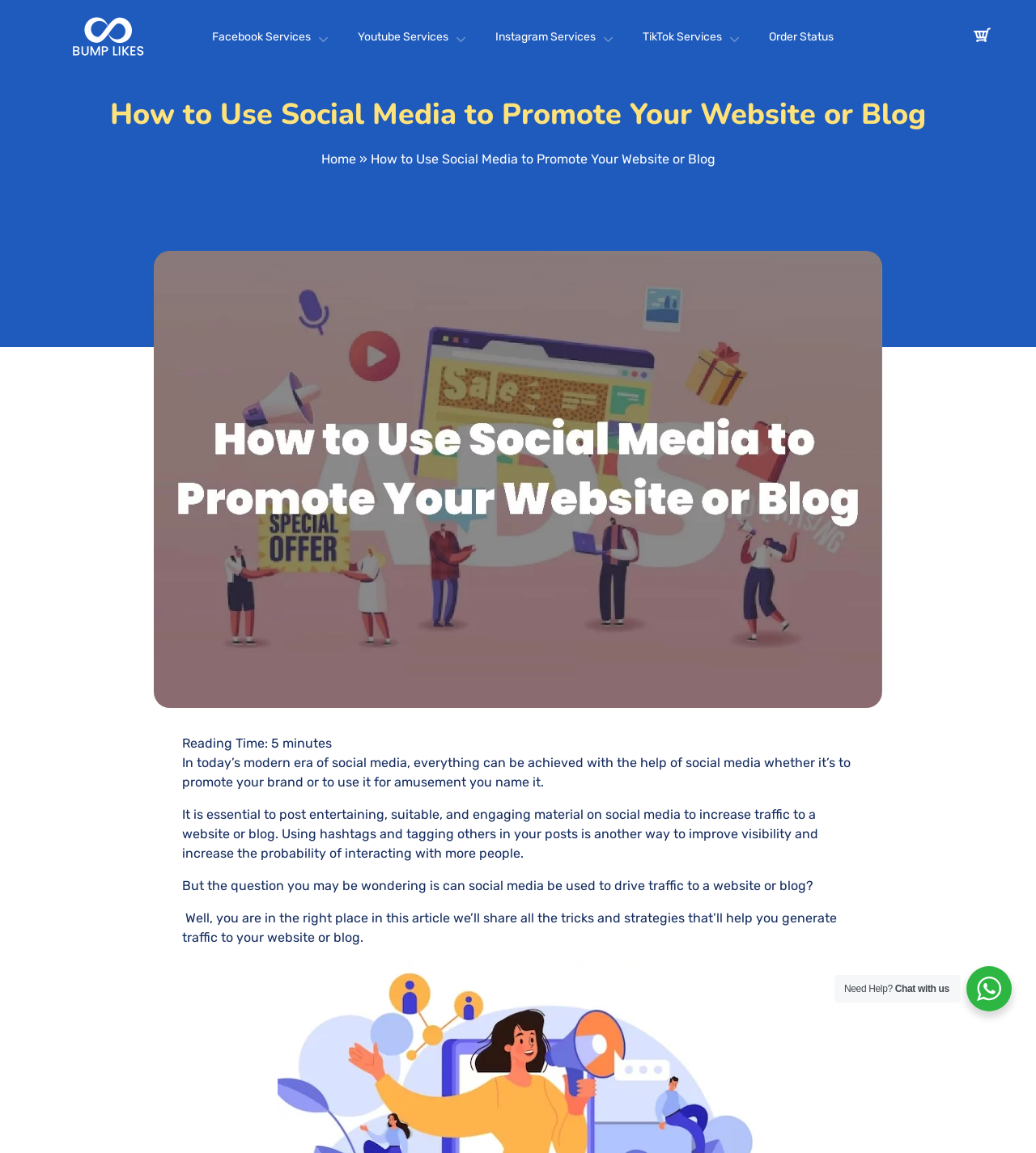What is the title or heading displayed on the webpage?

How to Use Social Media to Promote Your Website or Blog